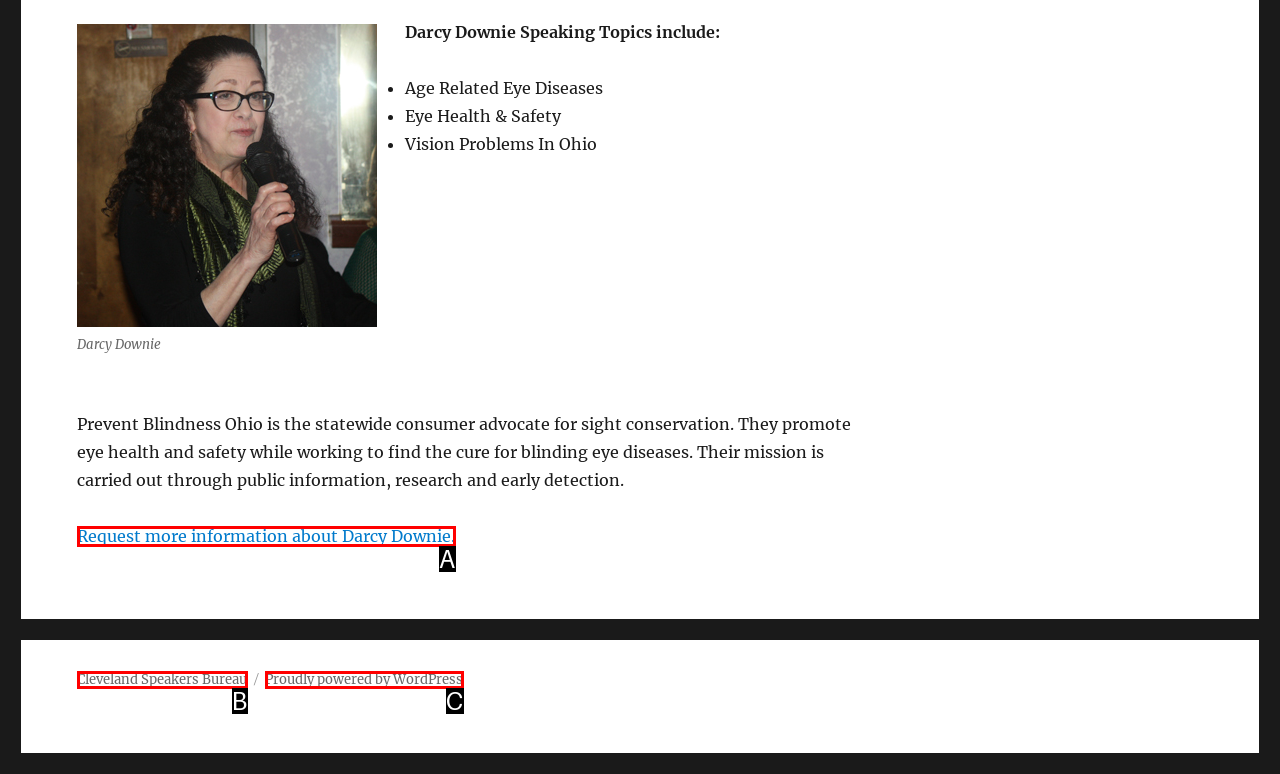Determine which option matches the description: Proudly powered by WordPress. Answer using the letter of the option.

C